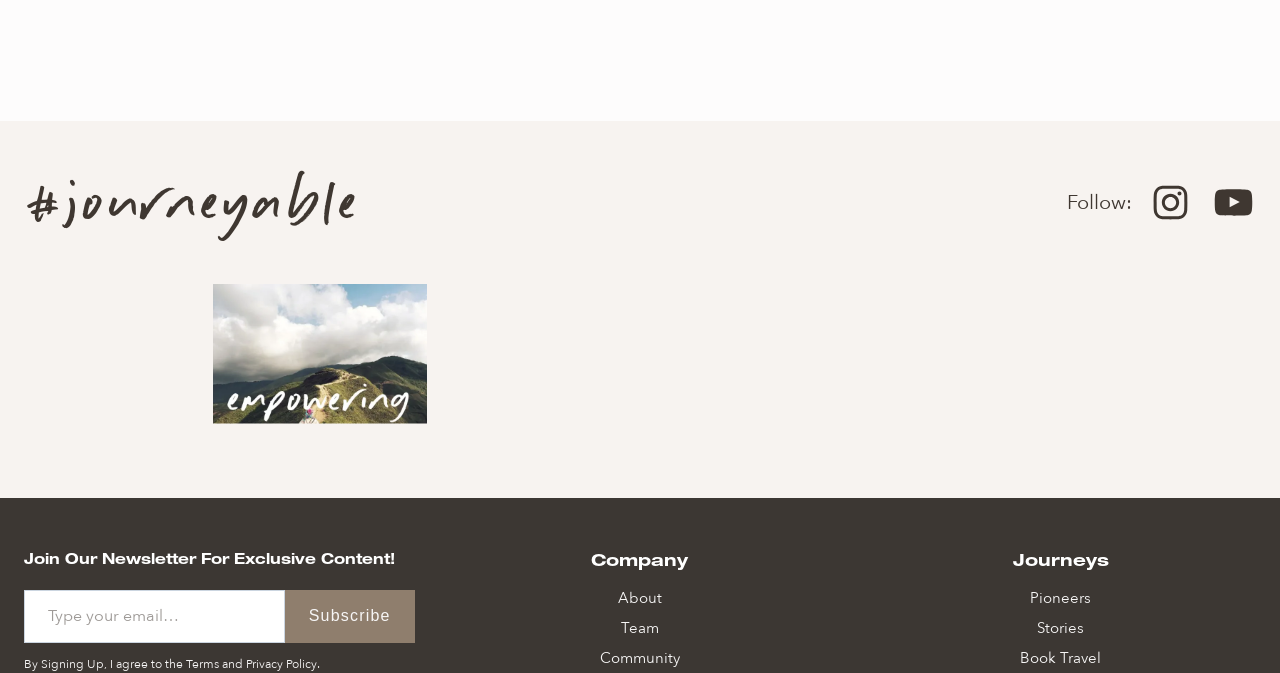Identify the bounding box coordinates of the clickable region necessary to fulfill the following instruction: "Learn about the company". The bounding box coordinates should be four float numbers between 0 and 1, i.e., [left, top, right, bottom].

[0.347, 0.866, 0.653, 0.911]